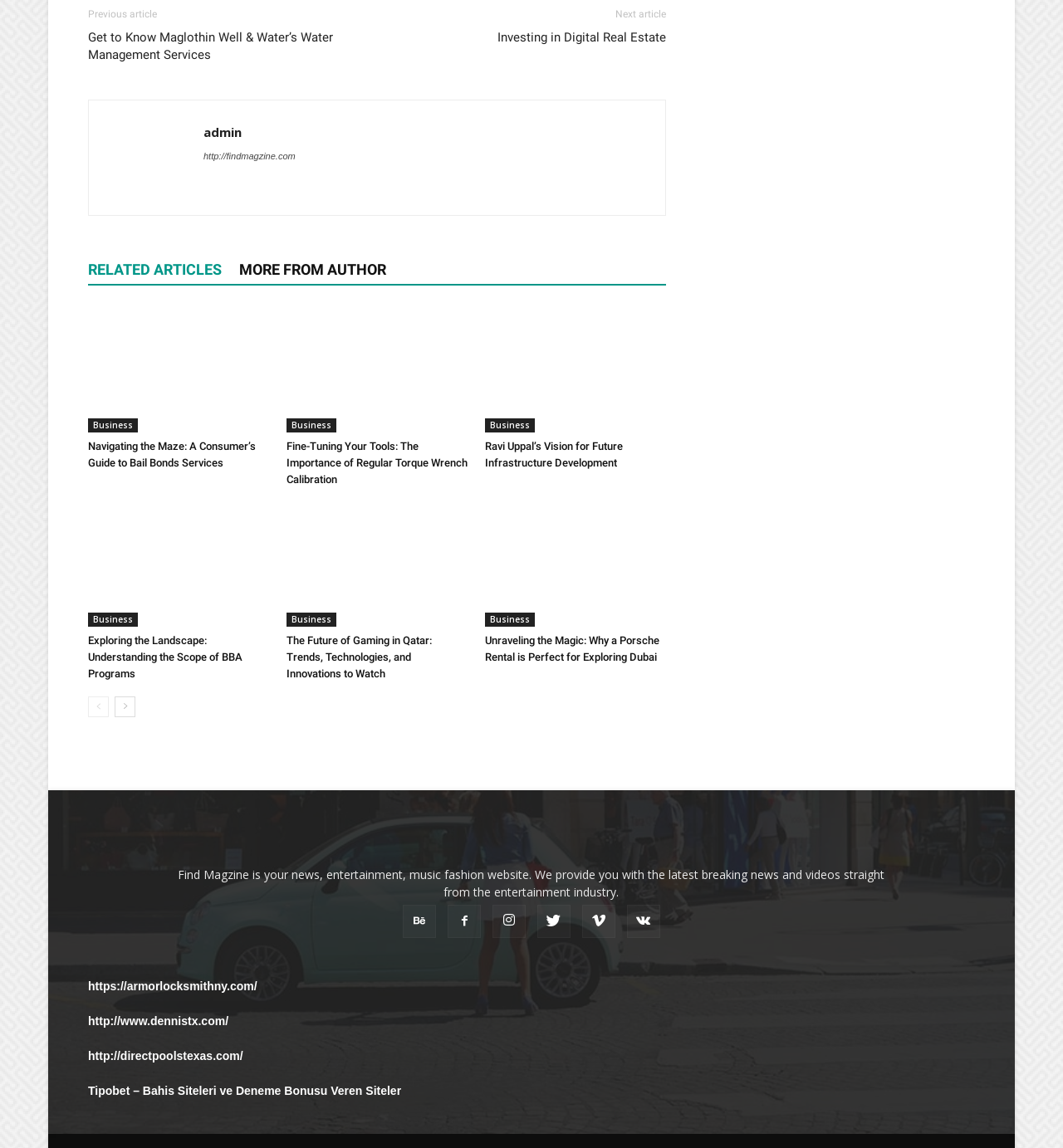Locate the bounding box for the described UI element: "MORE FROM AUTHOR". Ensure the coordinates are four float numbers between 0 and 1, formatted as [left, top, right, bottom].

[0.225, 0.222, 0.38, 0.247]